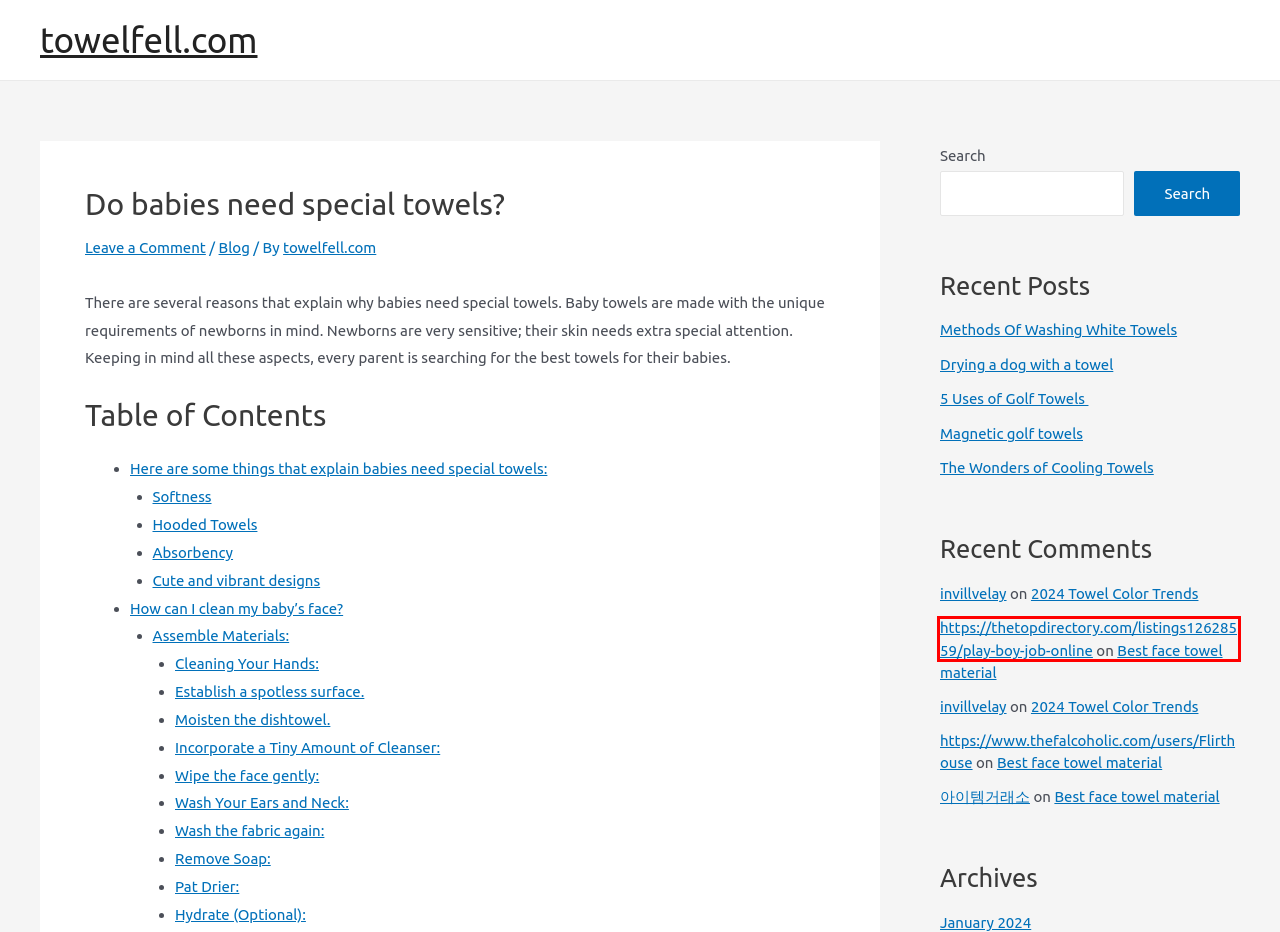You are provided with a screenshot of a webpage containing a red rectangle bounding box. Identify the webpage description that best matches the new webpage after the element in the bounding box is clicked. Here are the potential descriptions:
A. towelfell.com - towelfell.com
B. Blog - towelfell.com
C. Drying a dog with a towel - towelfell.com
D. 2024 Towel Color Trends-towelfell.com
E. Call boy jobs
F. 5 Uses of Golf Towels - towelfell.com
G. The Wonders of Cooling Towels - towelfell.com
H. Magnetic golf towels - towelfell.com

E